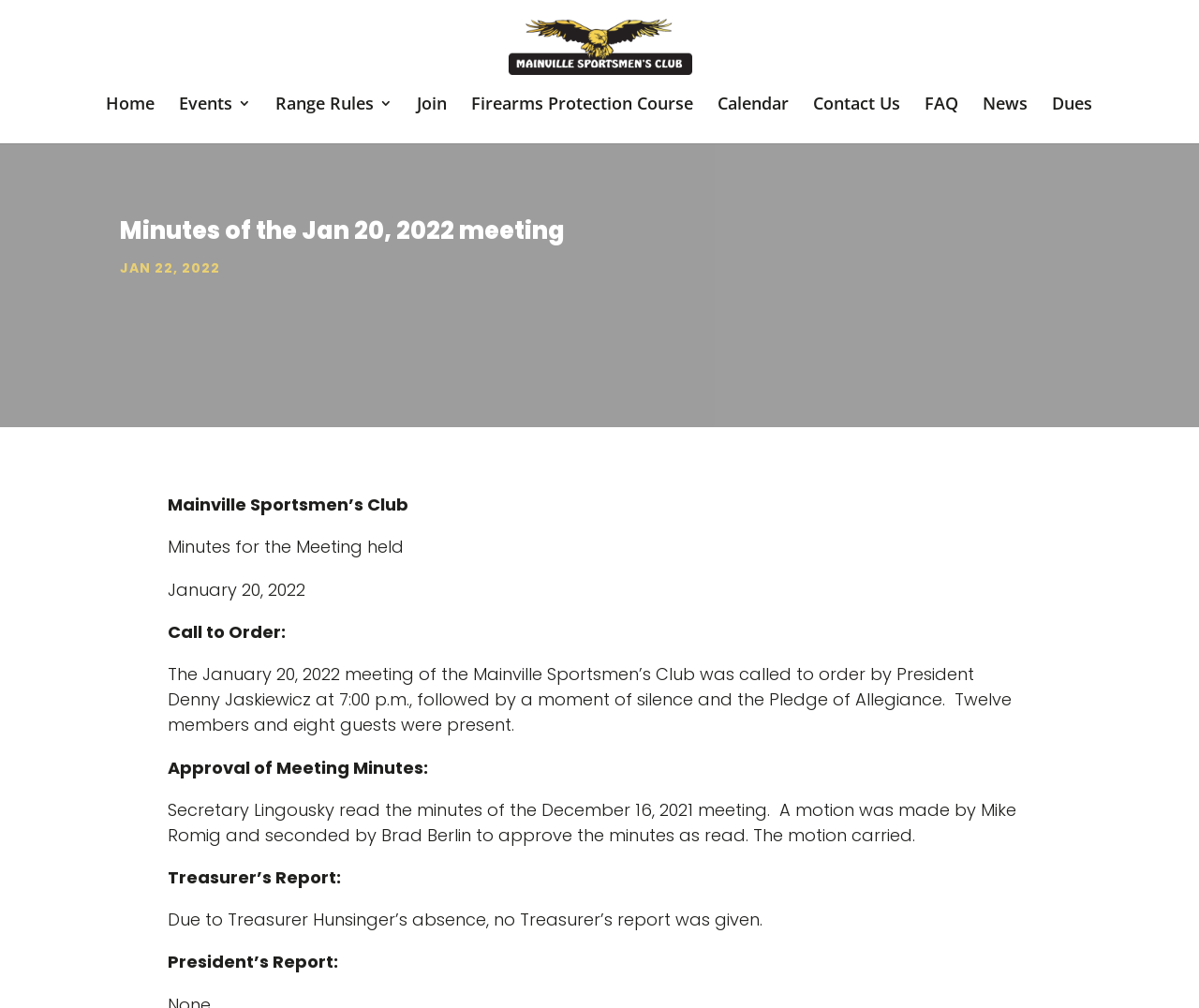What is the name of the sportsmen's club?
From the screenshot, supply a one-word or short-phrase answer.

Mainville Sportsmen's Club